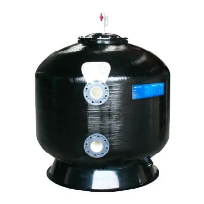Give an elaborate caption for the image.

The image features a robust and sleek commercial filter tank designed for water filtration systems. Its rounded, black exterior is indicative of durability and resistance against various environmental conditions. This tank likely serves both indoor and outdoor applications, reflecting its all-weather performance capabilities. The tank is equipped with multiple fittings, including gasket sealed access points, ensuring efficient integration into water treatment setups and facilitating easy maintenance. It showcases a polished design, suitable for commercial use, particularly in swimming pools or large-scale water filtration systems. The inclusion of a pressure valve at the top suggests functionality for maintaining optimal pressure during operation.